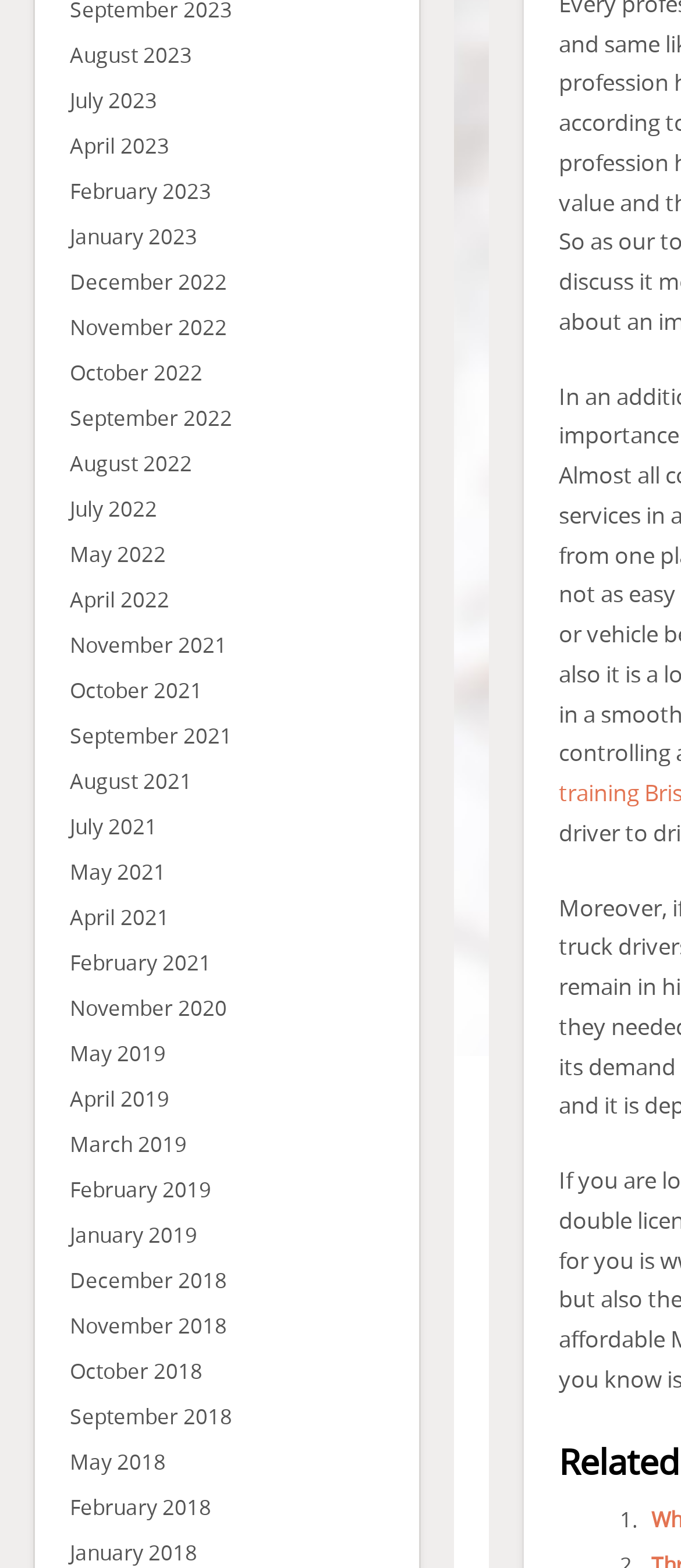Could you find the bounding box coordinates of the clickable area to complete this instruction: "Visit the Message Board"?

None